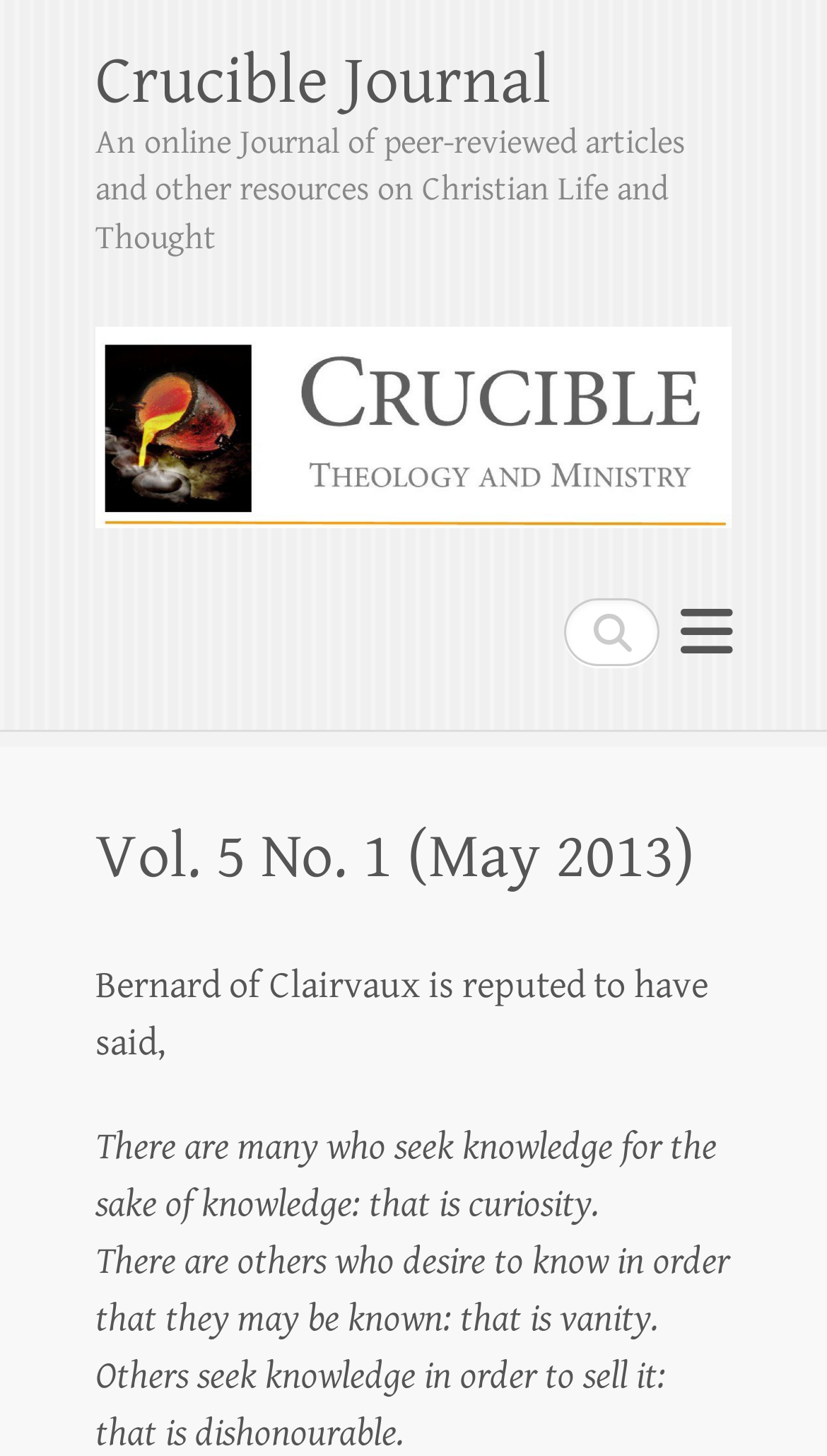Find the bounding box coordinates for the UI element that matches this description: "parent_node: Search title="Crucible Journal"".

[0.115, 0.181, 0.885, 0.382]